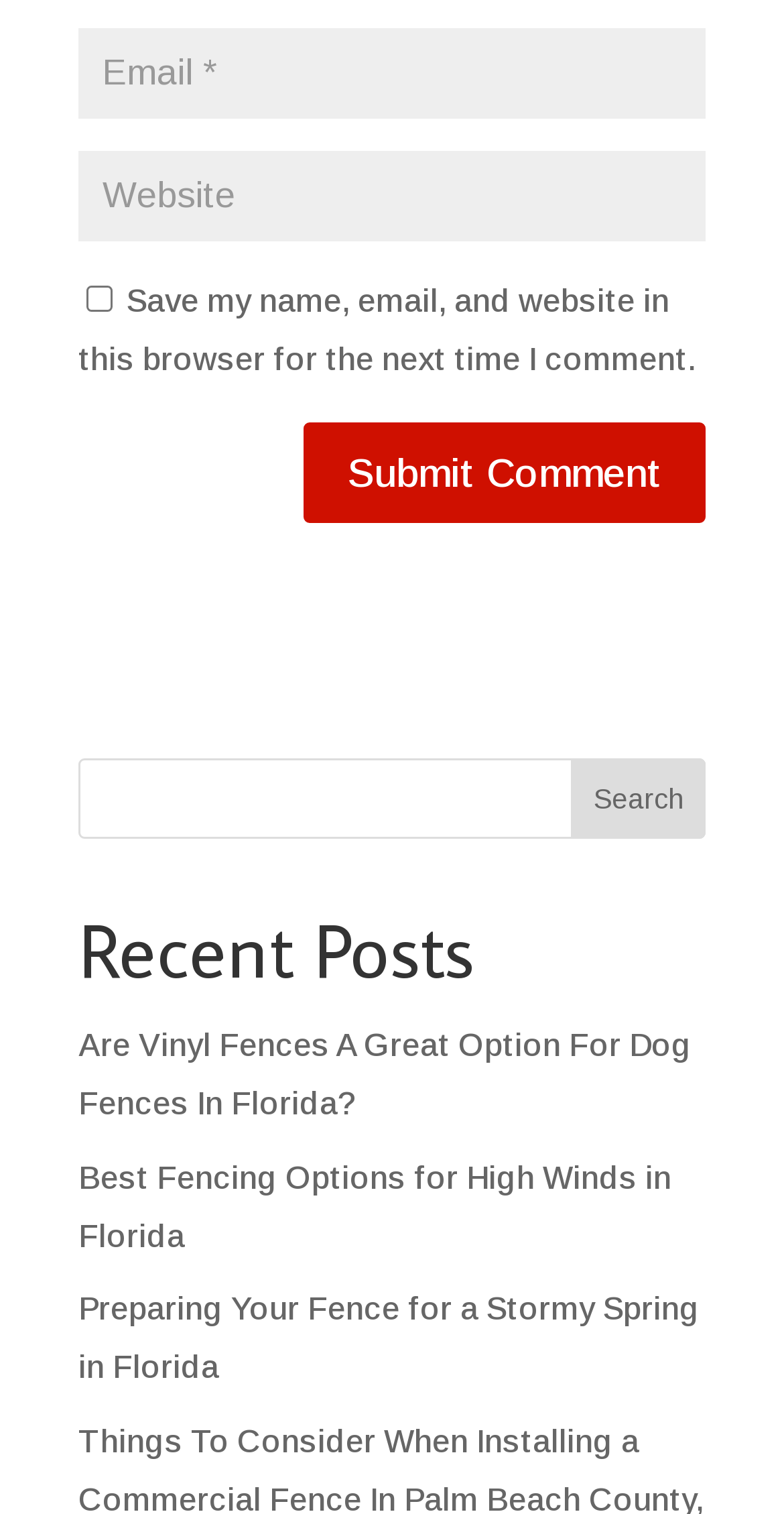What is the function of the button at the bottom?
From the screenshot, supply a one-word or short-phrase answer.

Submit Comment